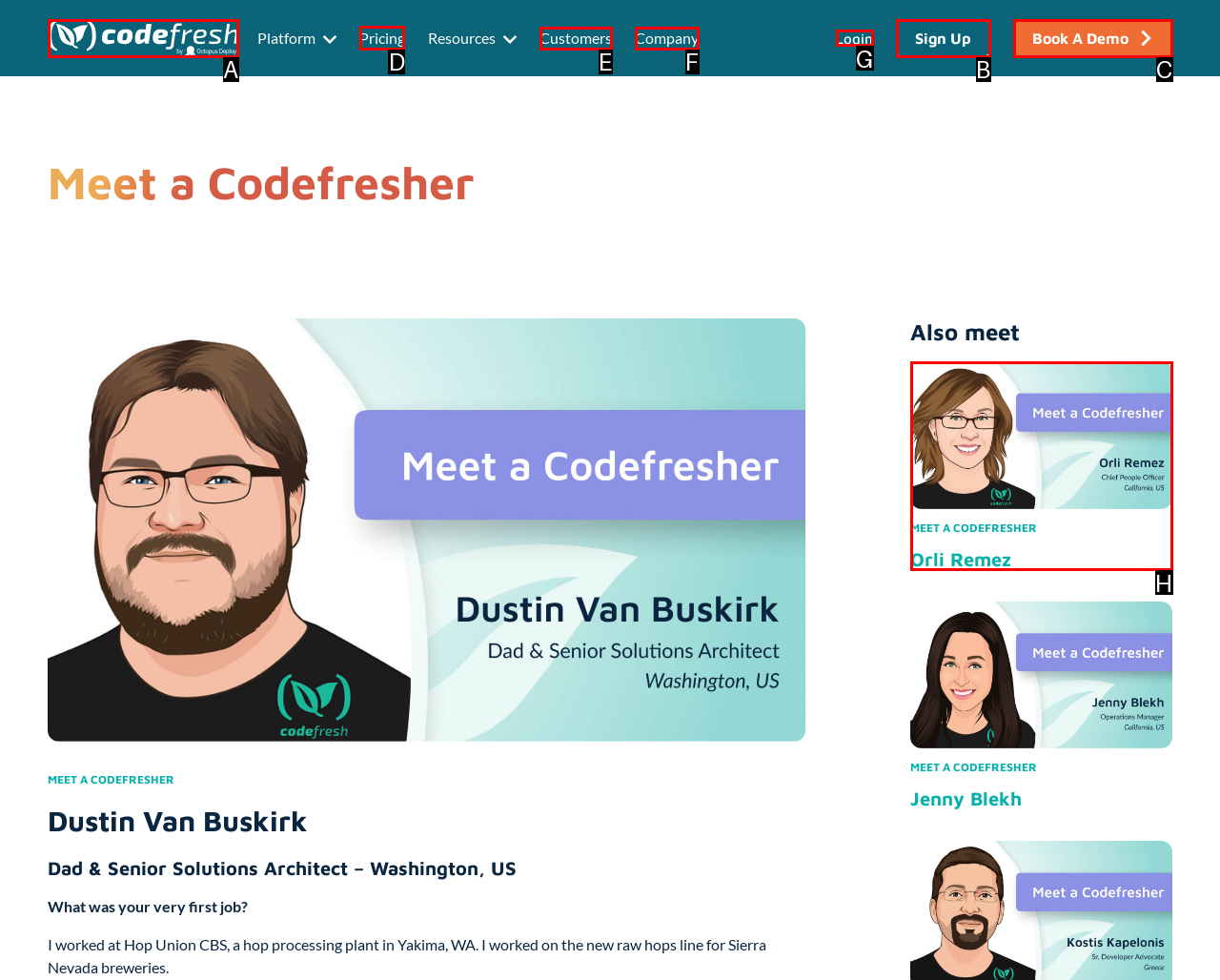Pick the option that should be clicked to perform the following task: View the Pricing page
Answer with the letter of the selected option from the available choices.

D